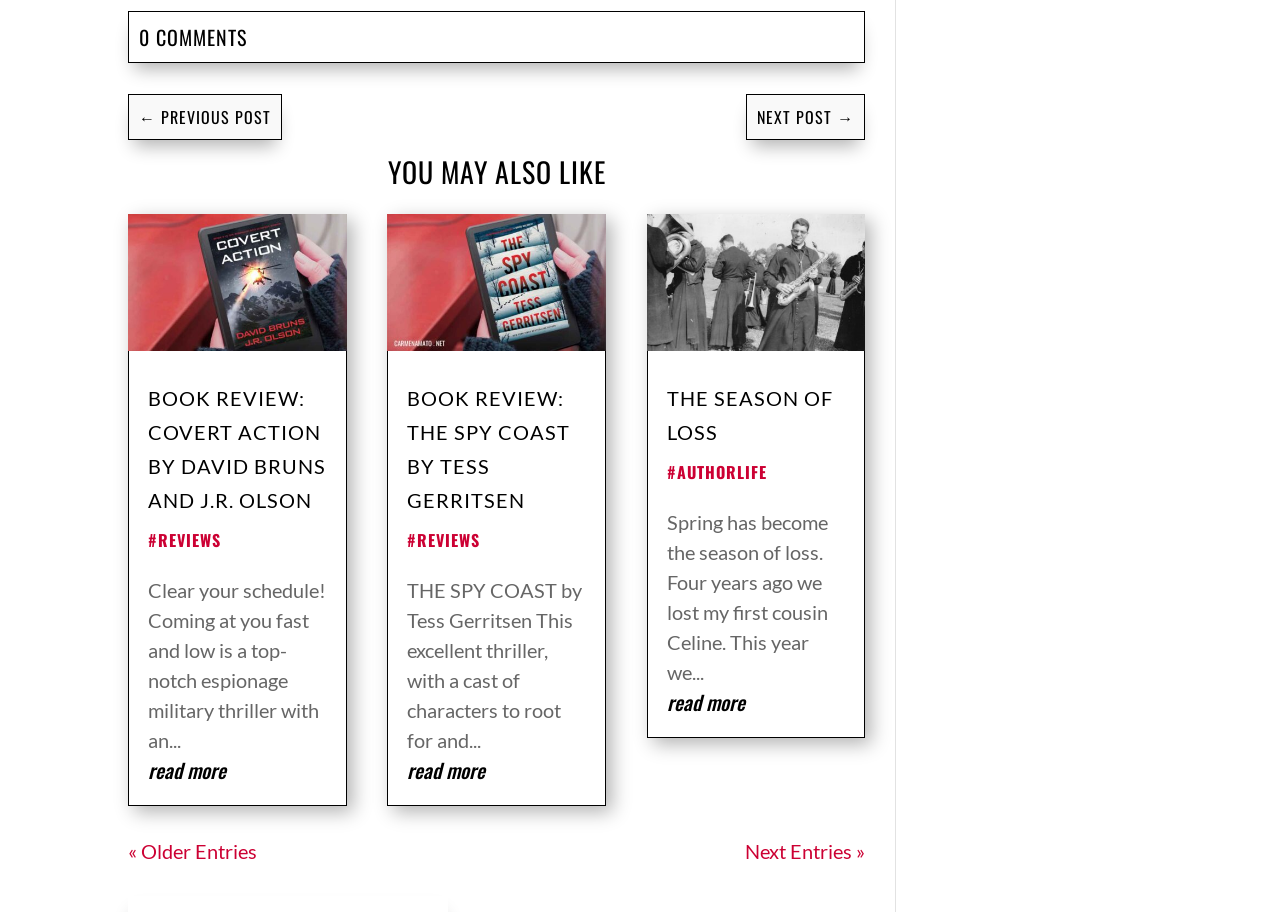Provide a one-word or short-phrase response to the question:
What is the text of the 'read more' link in the second article?

read more